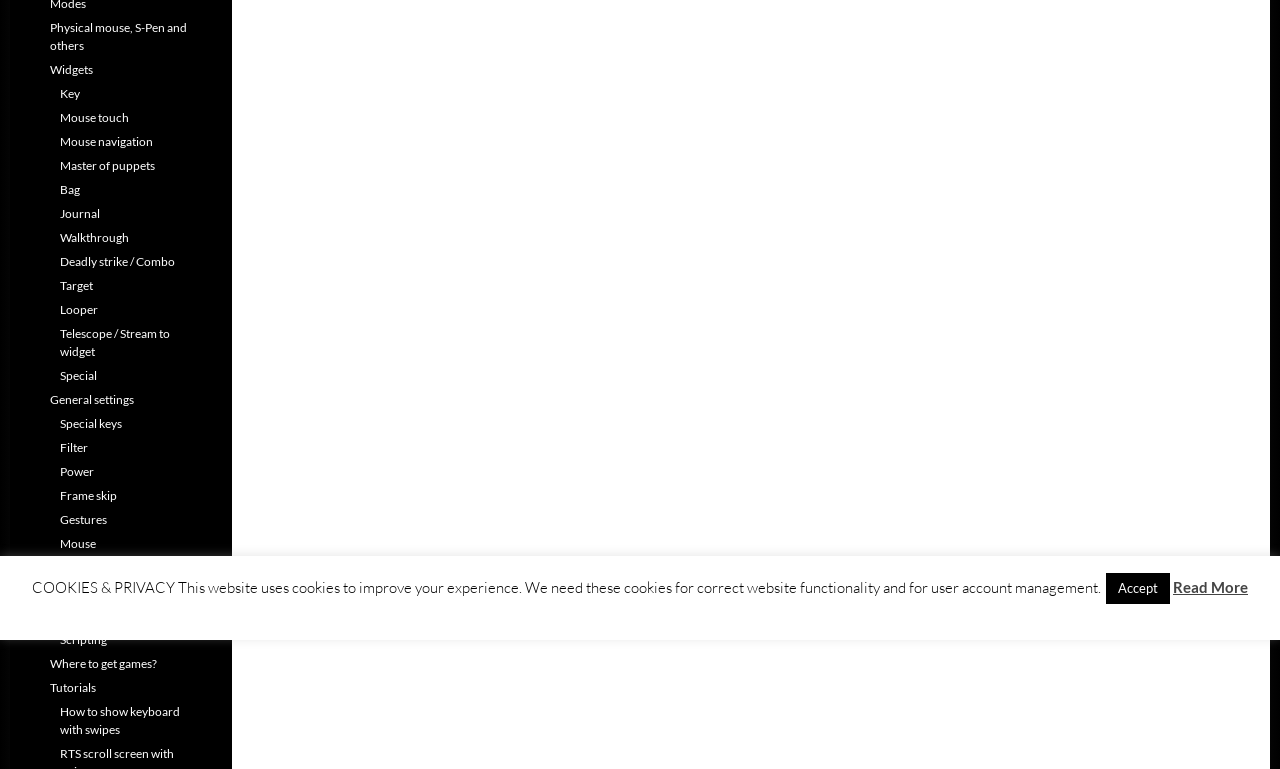Given the description of the UI element: "Master of puppets", predict the bounding box coordinates in the form of [left, top, right, bottom], with each value being a float between 0 and 1.

[0.047, 0.205, 0.121, 0.225]